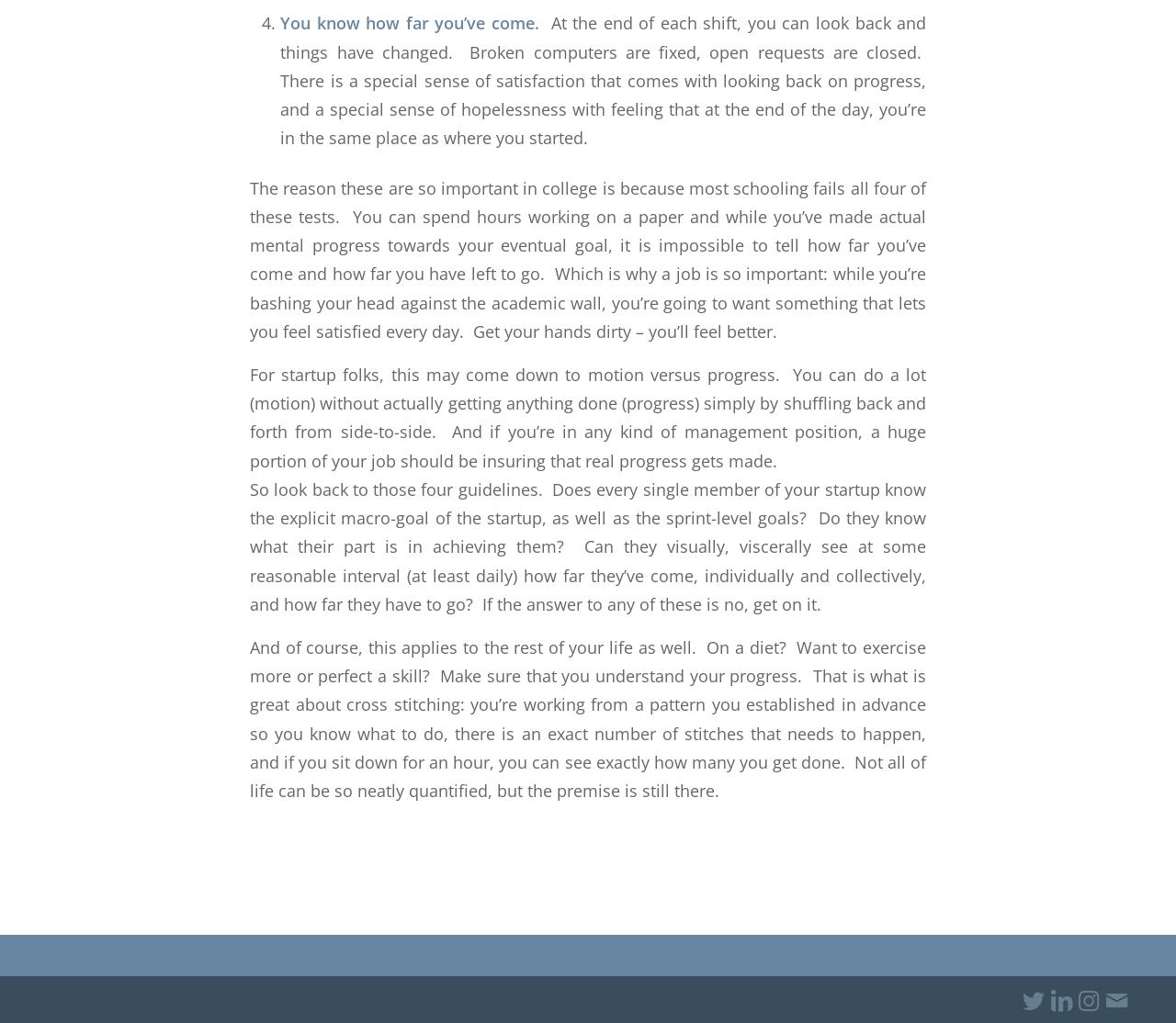What is the purpose of having a job according to the author?
Provide a fully detailed and comprehensive answer to the question.

According to the author, having a job is important because it allows one to feel satisfied with their progress and achievements, which is often lacking in academic pursuits where progress is hard to measure.